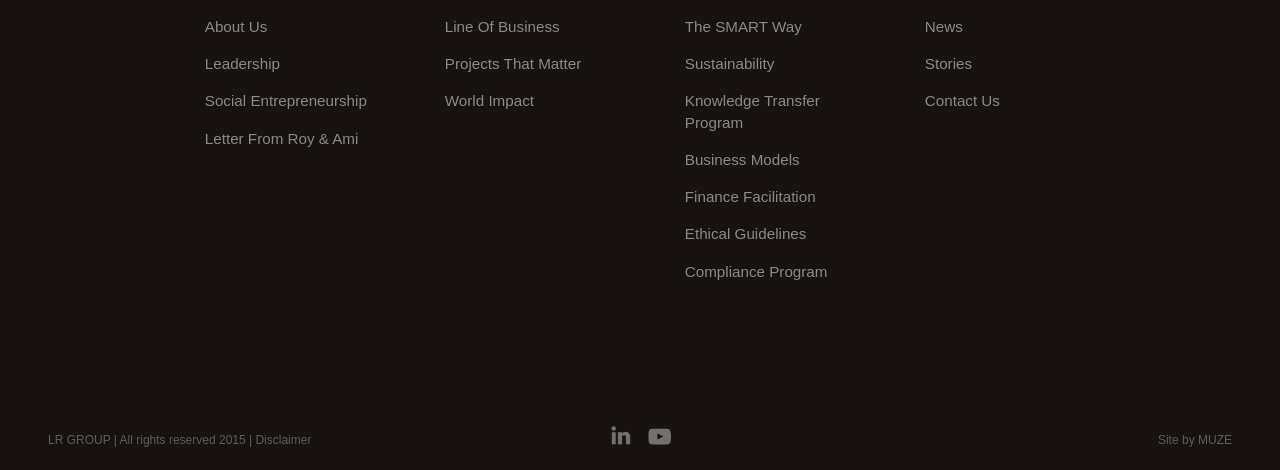Please determine the bounding box coordinates for the element with the description: "Ethical Guidelines".

[0.535, 0.475, 0.683, 0.52]